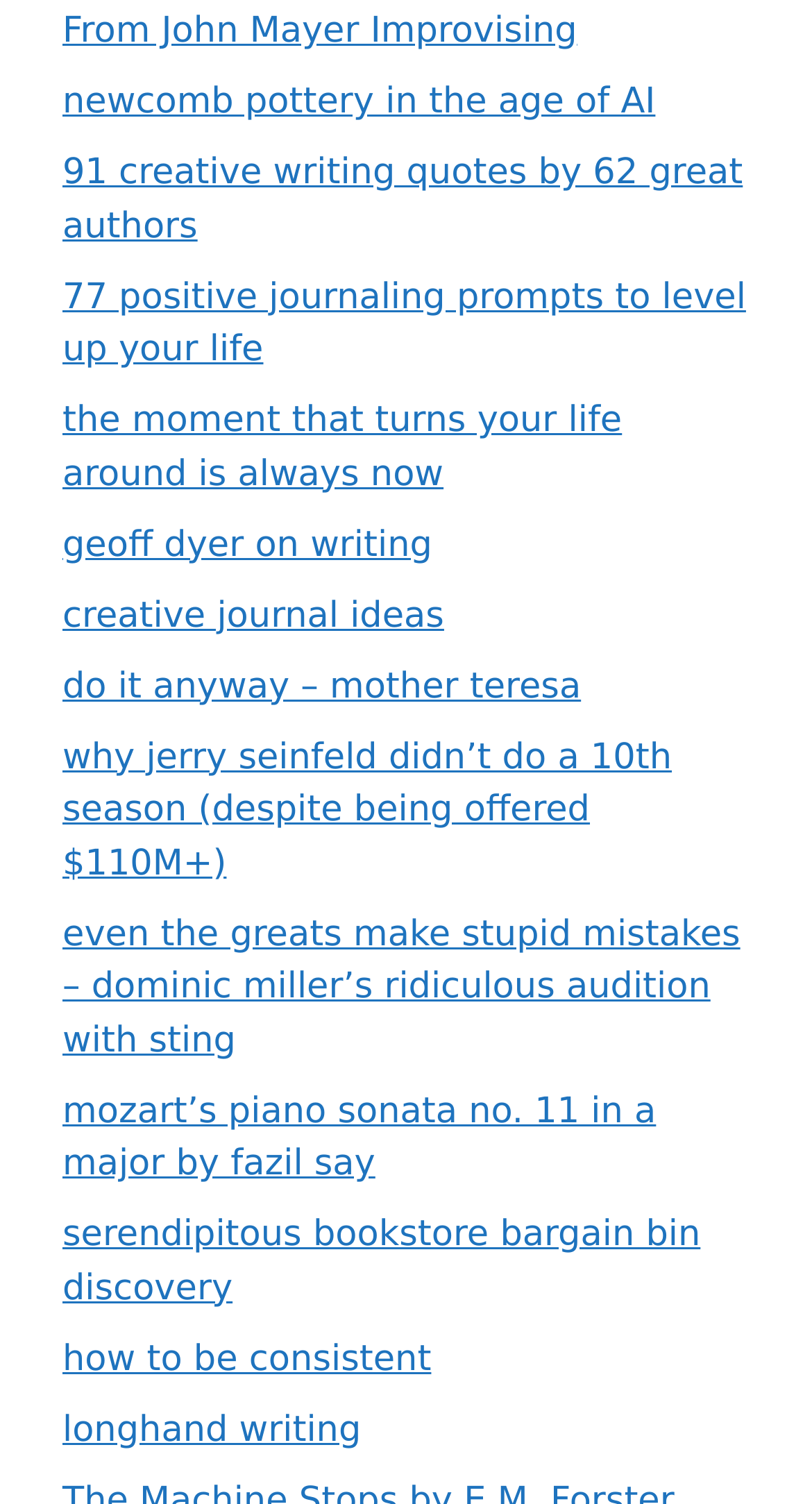Kindly determine the bounding box coordinates of the area that needs to be clicked to fulfill this instruction: "Discover how to be consistent".

[0.077, 0.89, 0.531, 0.917]